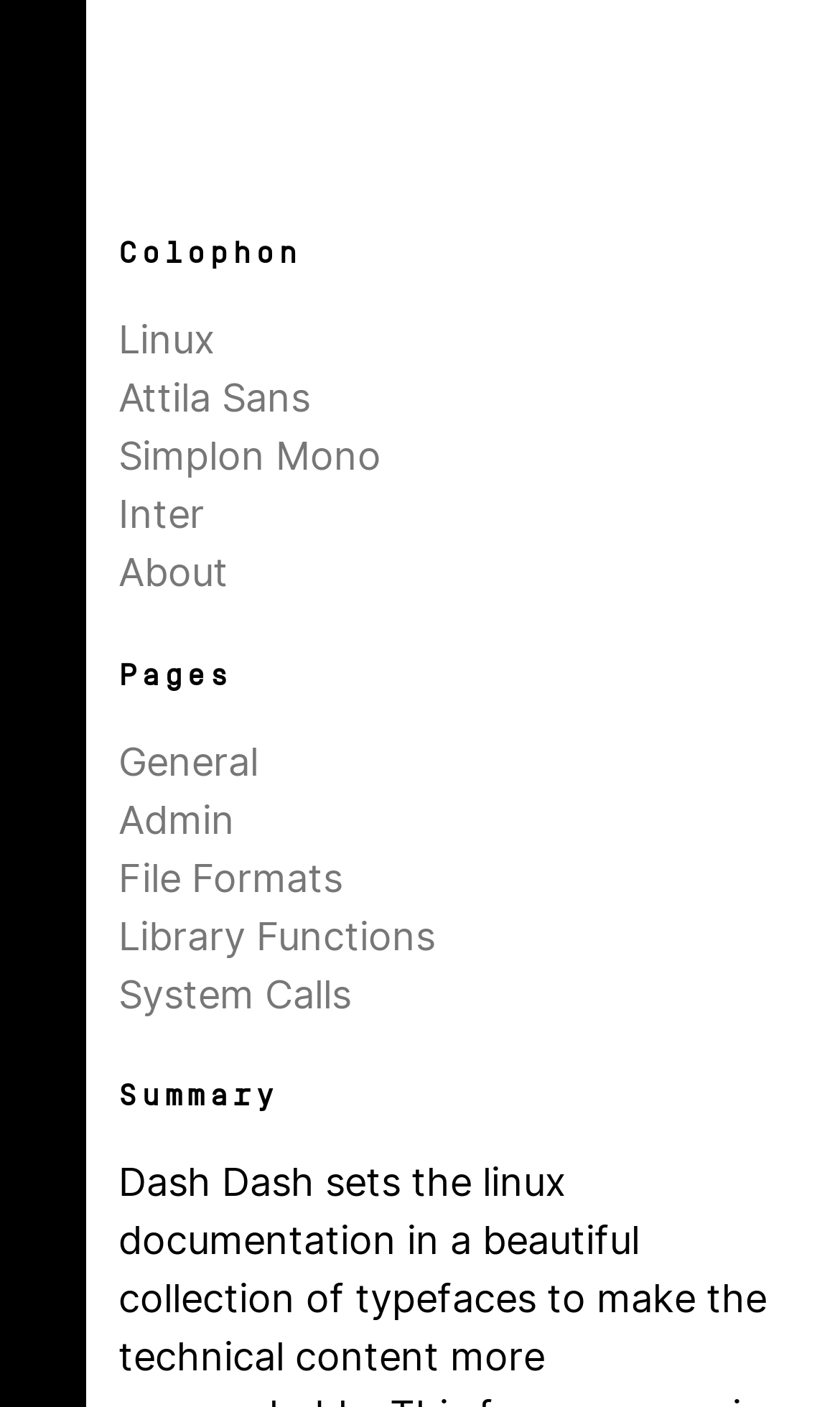Identify the bounding box coordinates for the UI element described as: "Mom & Babies Deals".

None